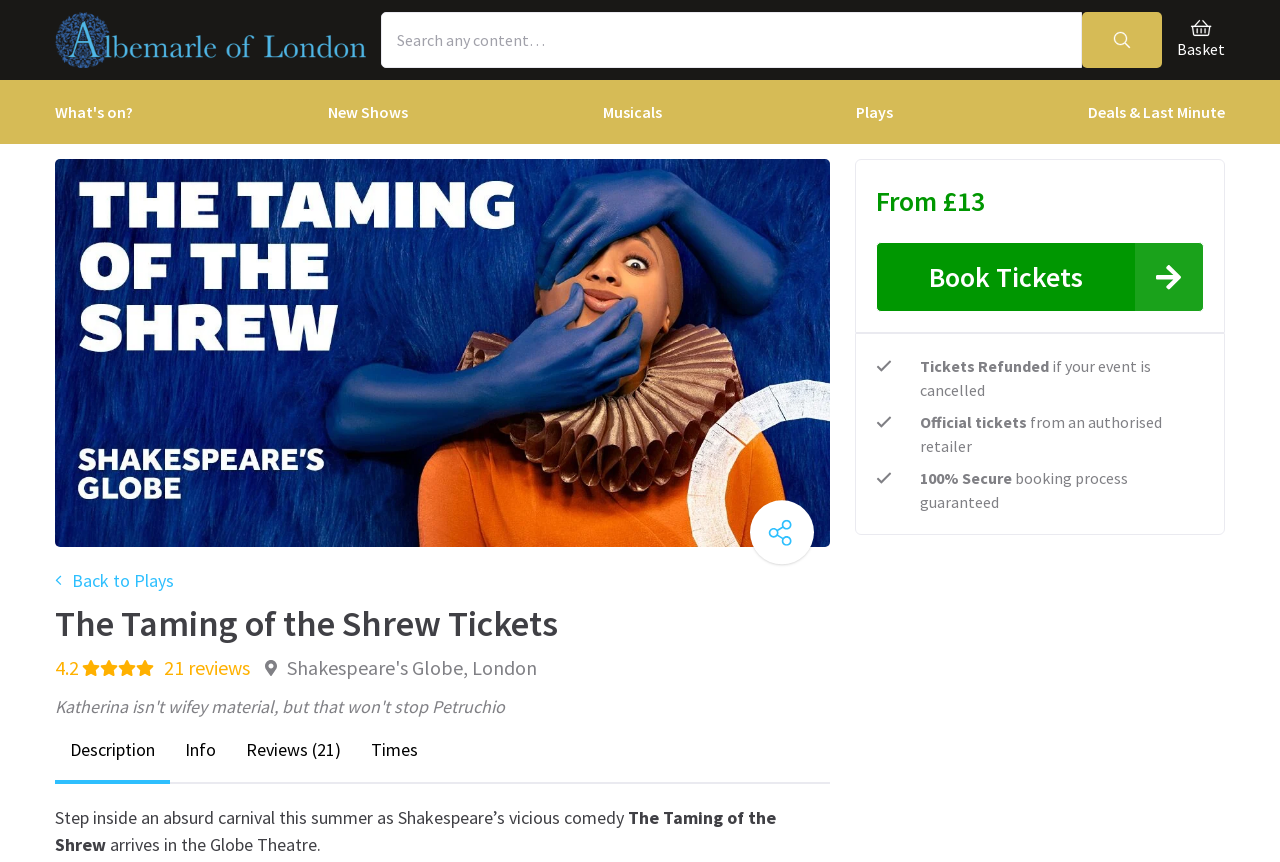Please determine the bounding box coordinates, formatted as (top-left x, top-left y, bottom-right x, bottom-right y), with all values as floating point numbers between 0 and 1. Identify the bounding box of the region described as: TINA The Tina Turner Musical

[0.195, 0.206, 0.353, 0.226]